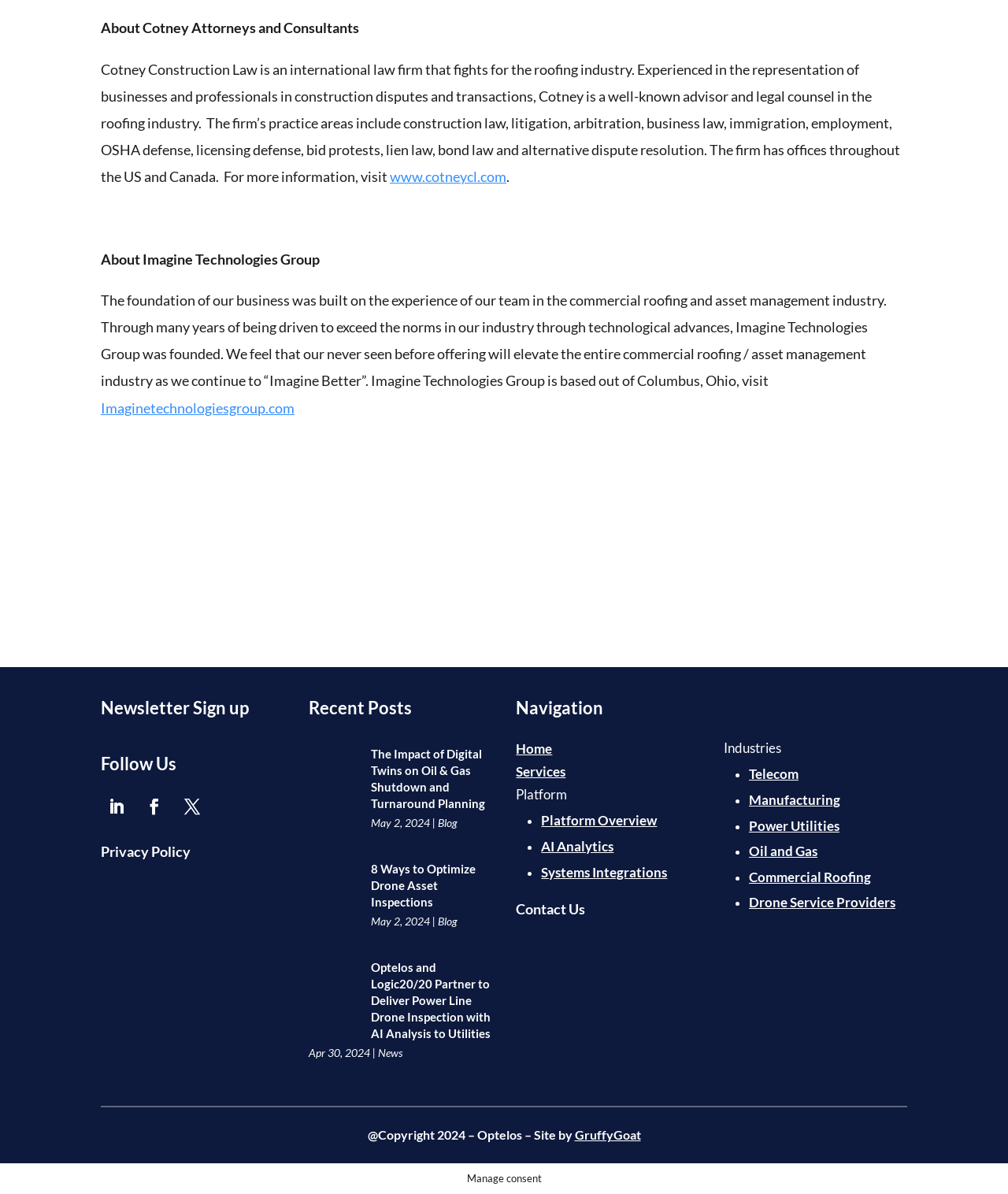Using the information in the image, could you please answer the following question in detail:
What is the name of the company that developed the website?

The answer can be found at the bottom of the webpage, which states '@Copyright 2024 – Optelos – Site by GruffyGoat'.